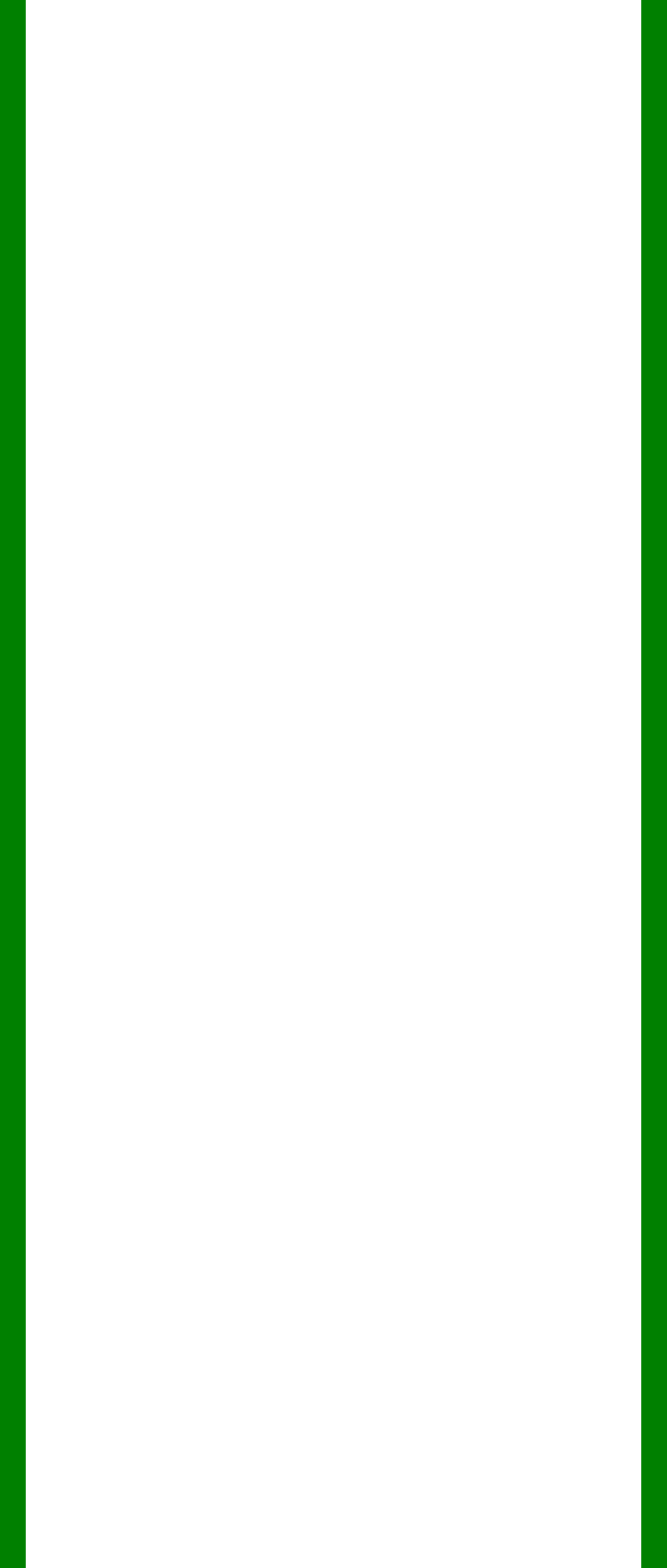Locate the bounding box coordinates of the clickable element to fulfill the following instruction: "view the eighth image". Provide the coordinates as four float numbers between 0 and 1 in the format [left, top, right, bottom].

[0.508, 0.678, 0.954, 0.812]